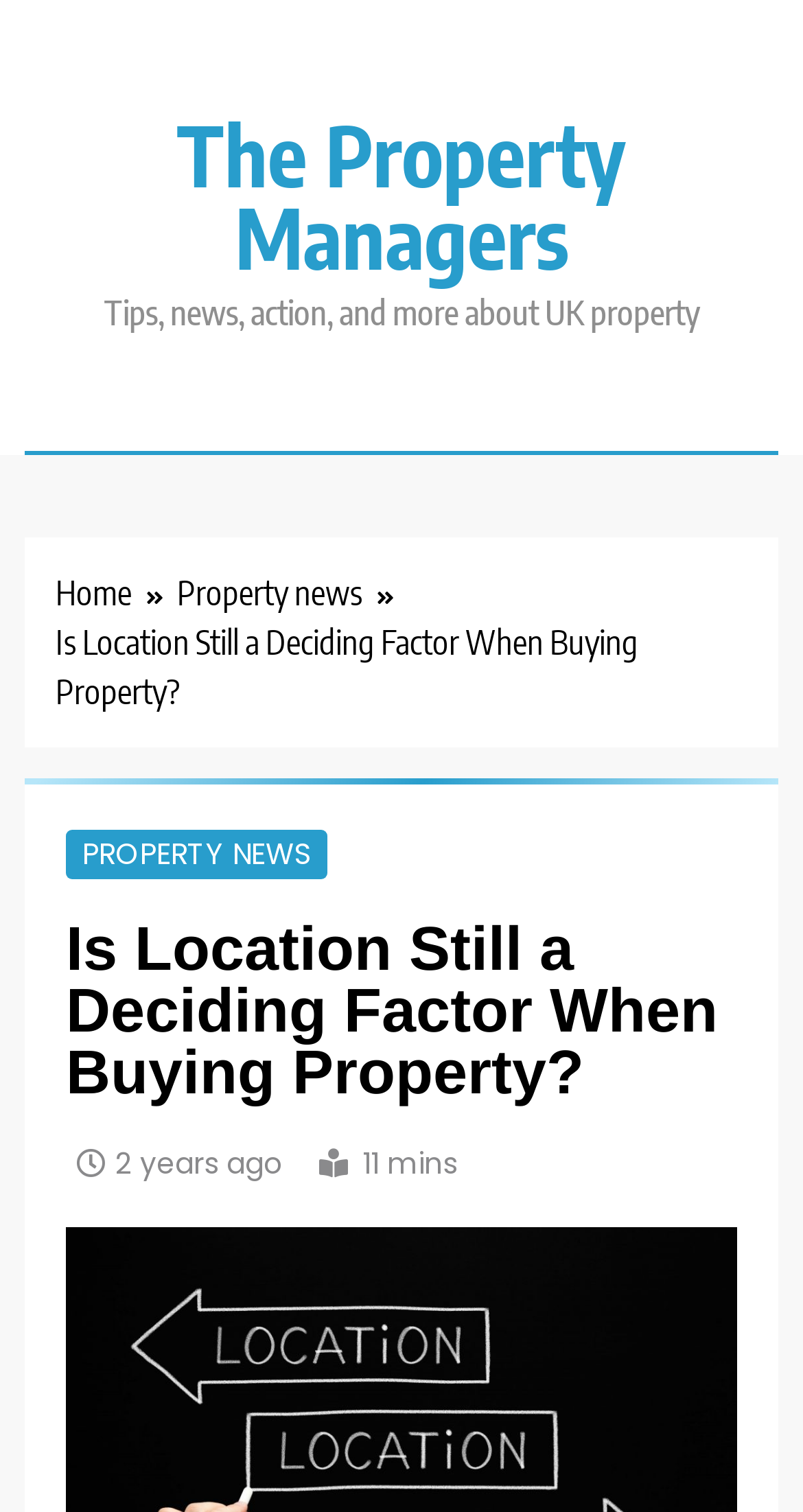Using the description "Home", locate and provide the bounding box of the UI element.

[0.069, 0.376, 0.221, 0.409]